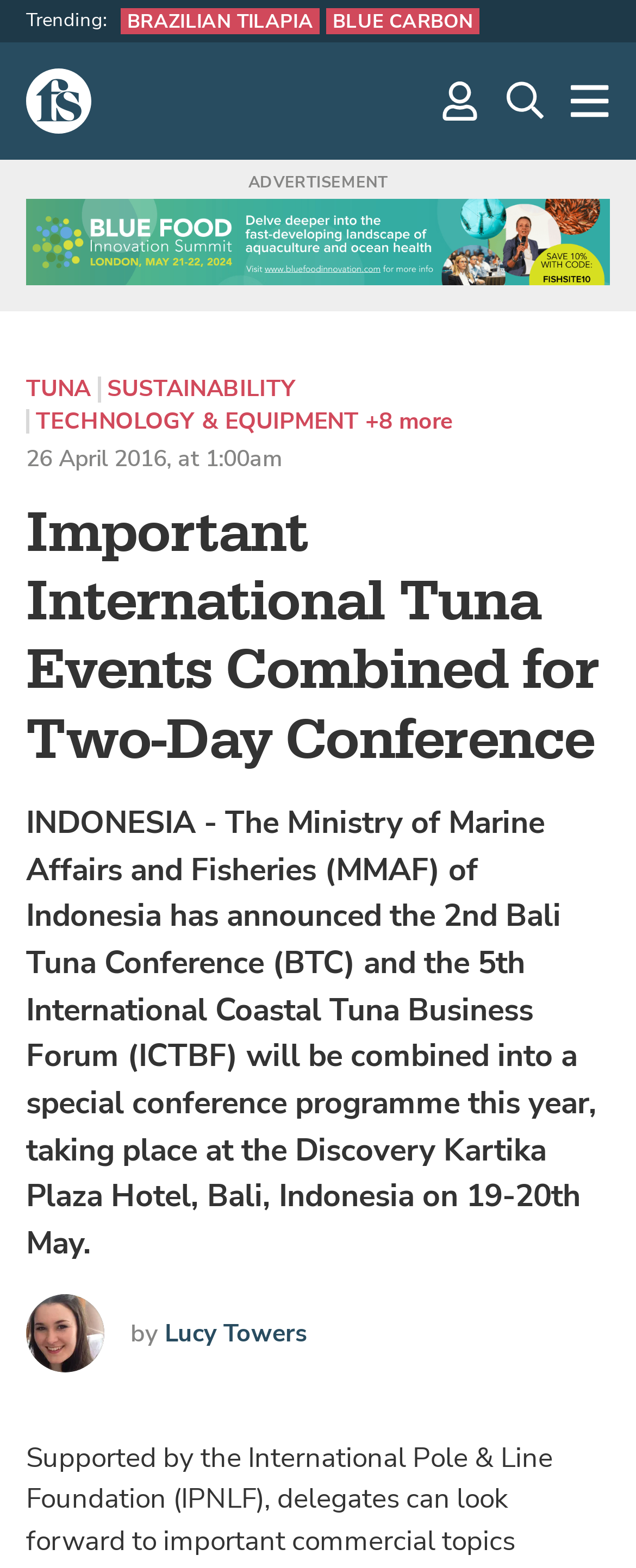Use the information in the screenshot to answer the question comprehensively: When is the conference taking place?

The article mentions that the conference will take place at the Discovery Kartika Plaza Hotel, Bali, Indonesia on 19-20th May.